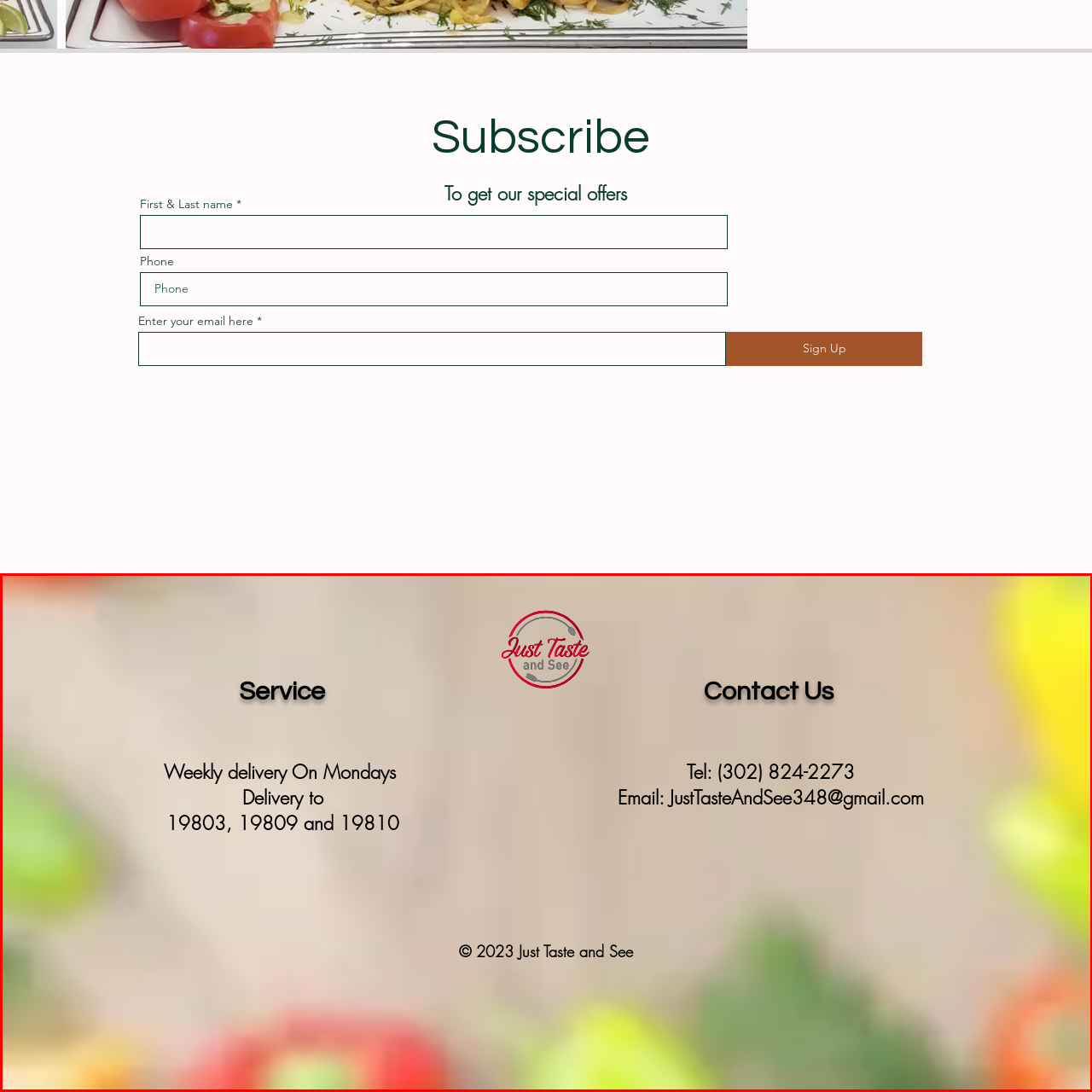Describe extensively the image that is contained within the red box.

The image displays a visually appealing, promotional section for the "Just Taste and See" service. In the foreground, vibrant vegetables are blurred, providing a fresh and inviting atmosphere. Central to the layout is the company’s logo, prominently displayed at the top in a circular design that features the name "Just Taste and See." 

The right side of the image lists contact information, including a telephone number and an email address, aimed at facilitating customer inquiries. On the left side, the “Service” section highlights the details of weekly deliveries, noting that they take place on Mondays and specifying the delivery areas: 19803, 19809, and 19810. The overall design is modern and friendly, effectively promoting the services and encouraging customer engagement.